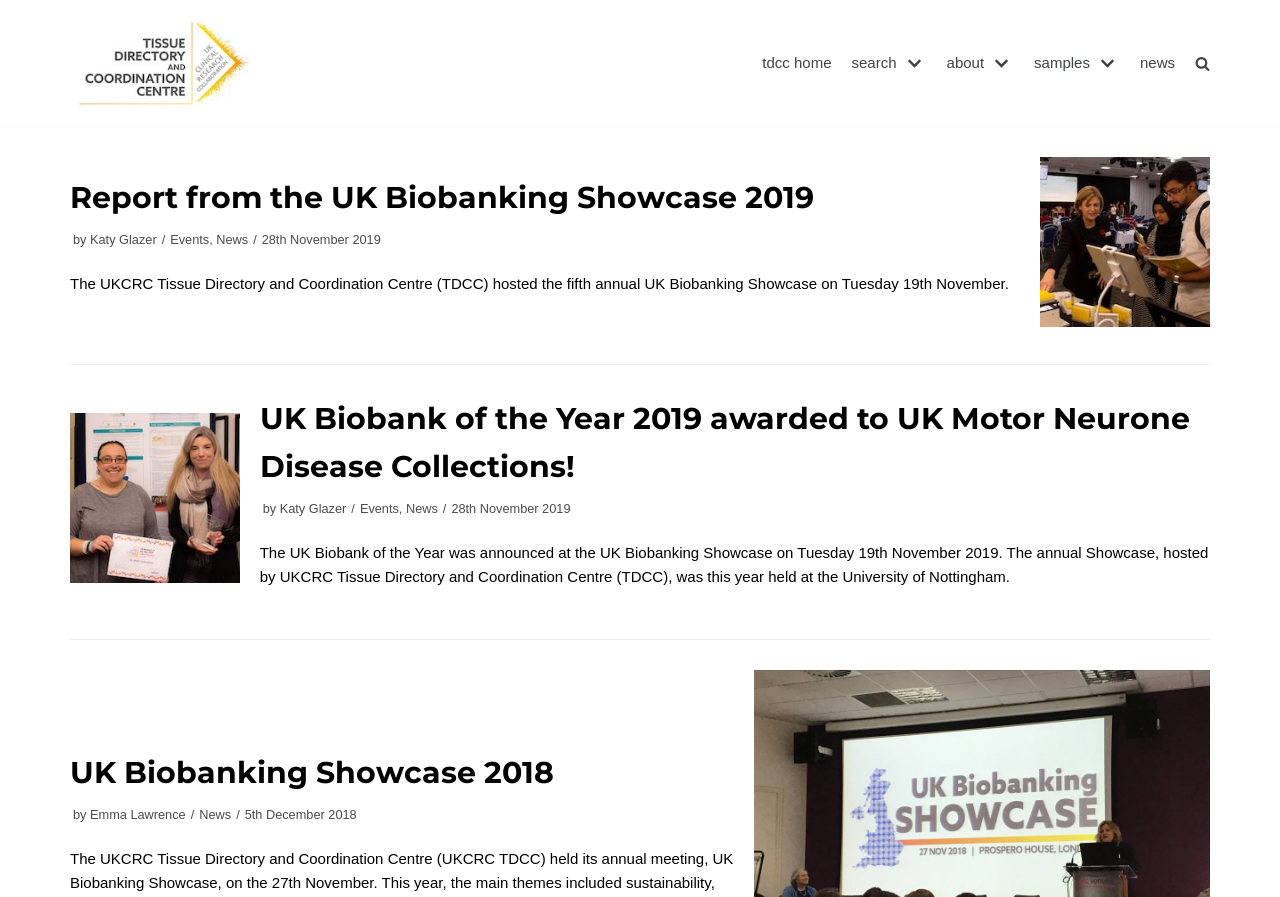What is the name of the award given at the UK Biobanking Showcase 2019?
Give a single word or phrase as your answer by examining the image.

UK Biobank of the Year 2019